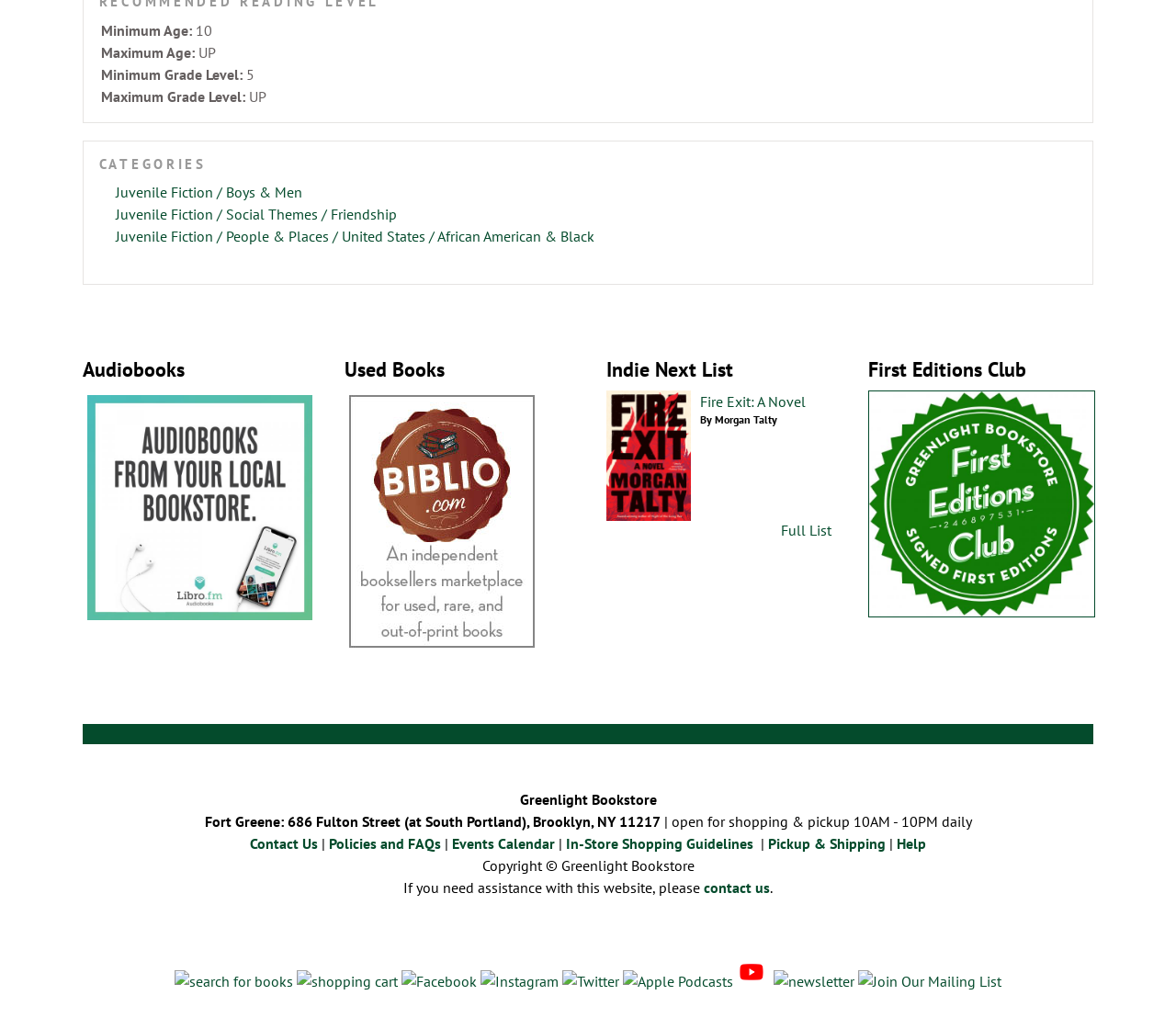Identify the bounding box coordinates of the clickable section necessary to follow the following instruction: "View 'Audiobooks'". The coordinates should be presented as four float numbers from 0 to 1, i.e., [left, top, right, bottom].

[0.07, 0.348, 0.262, 0.372]